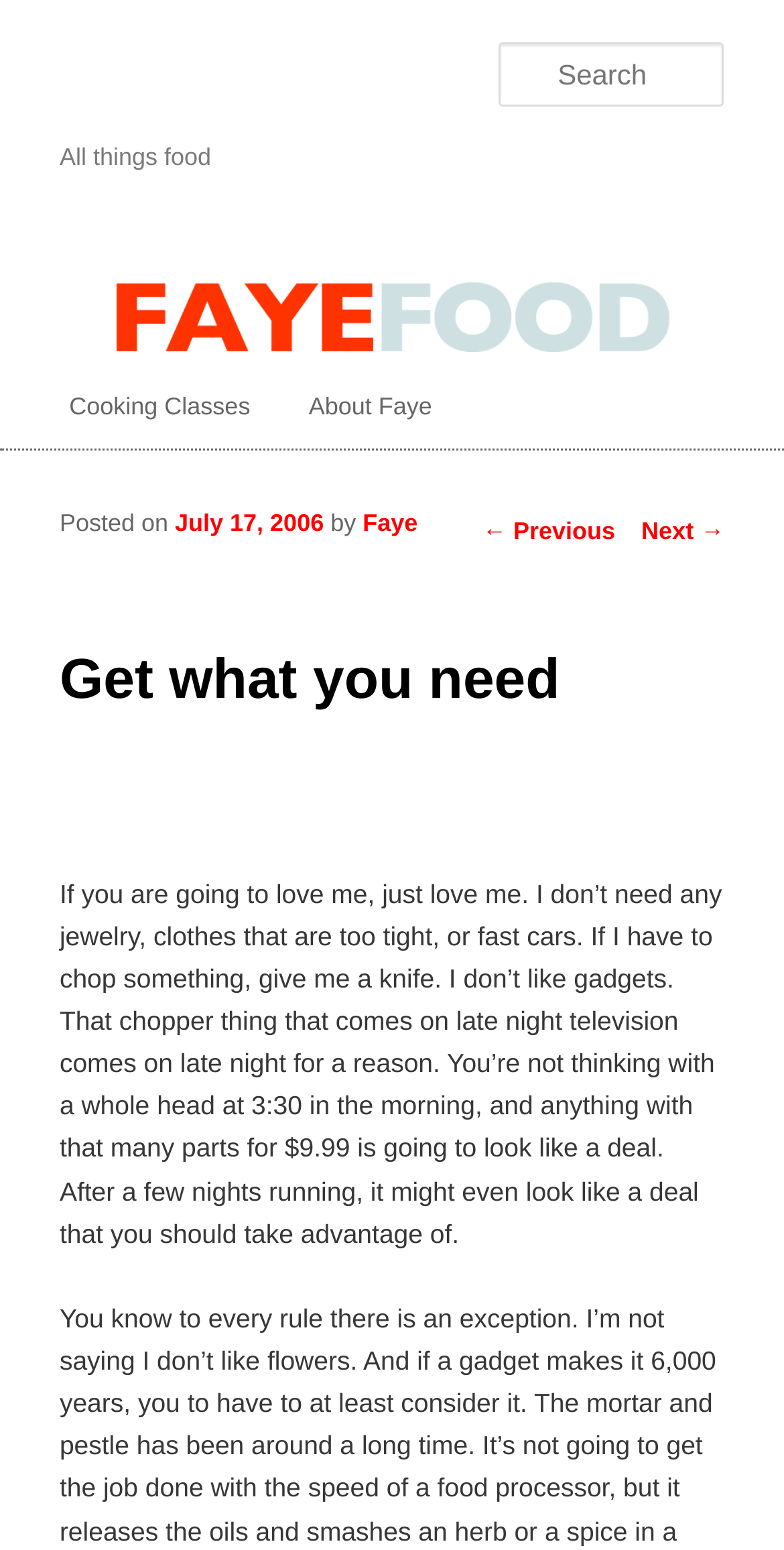What is the purpose of the search box?
Refer to the image and give a detailed answer to the query.

The purpose of the search box is to search for content on the webpage, as indicated by the placeholder text 'Search' and its location at the top of the page.